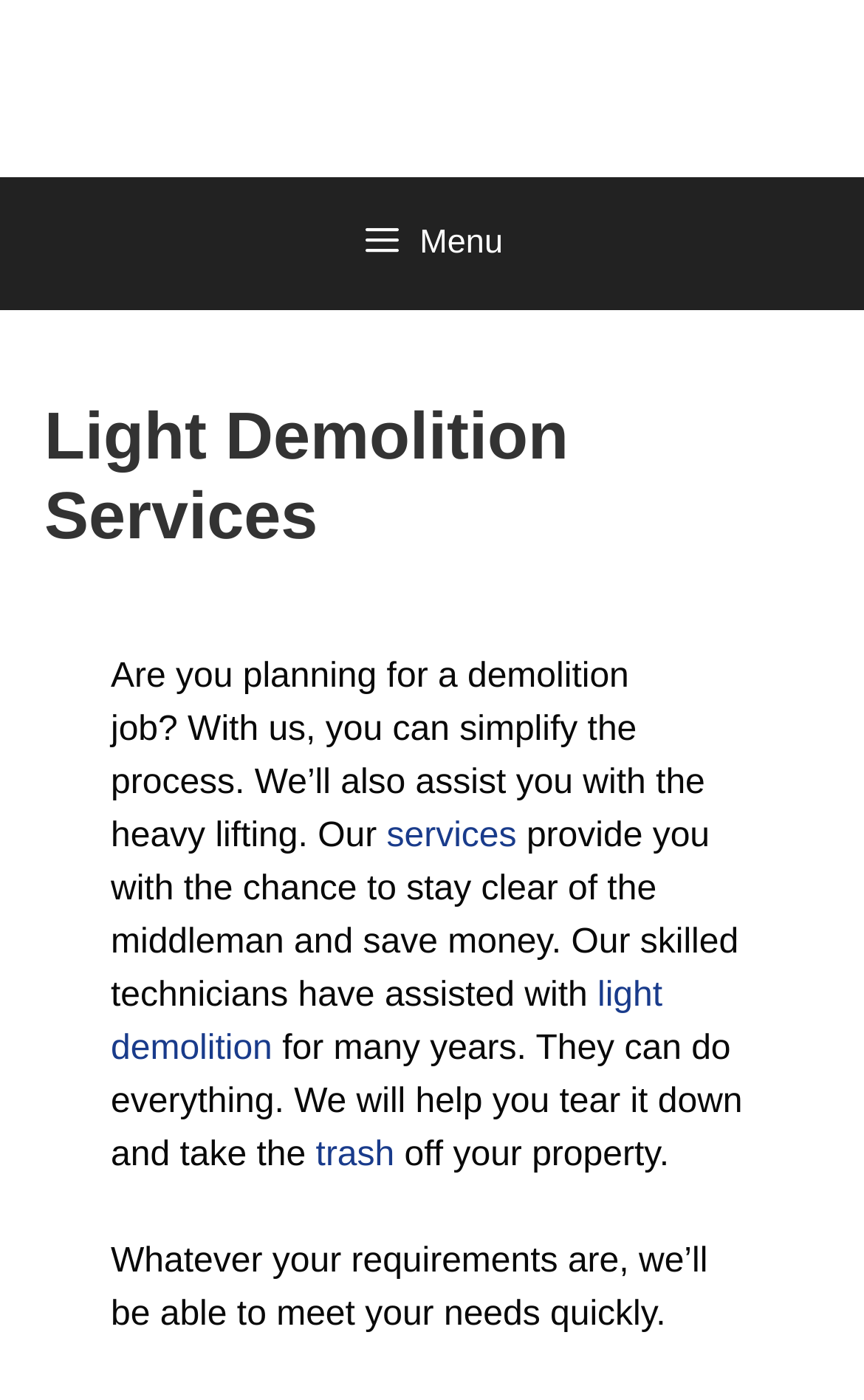What type of services does the company provide?
Using the visual information from the image, give a one-word or short-phrase answer.

Demolition and junk removal